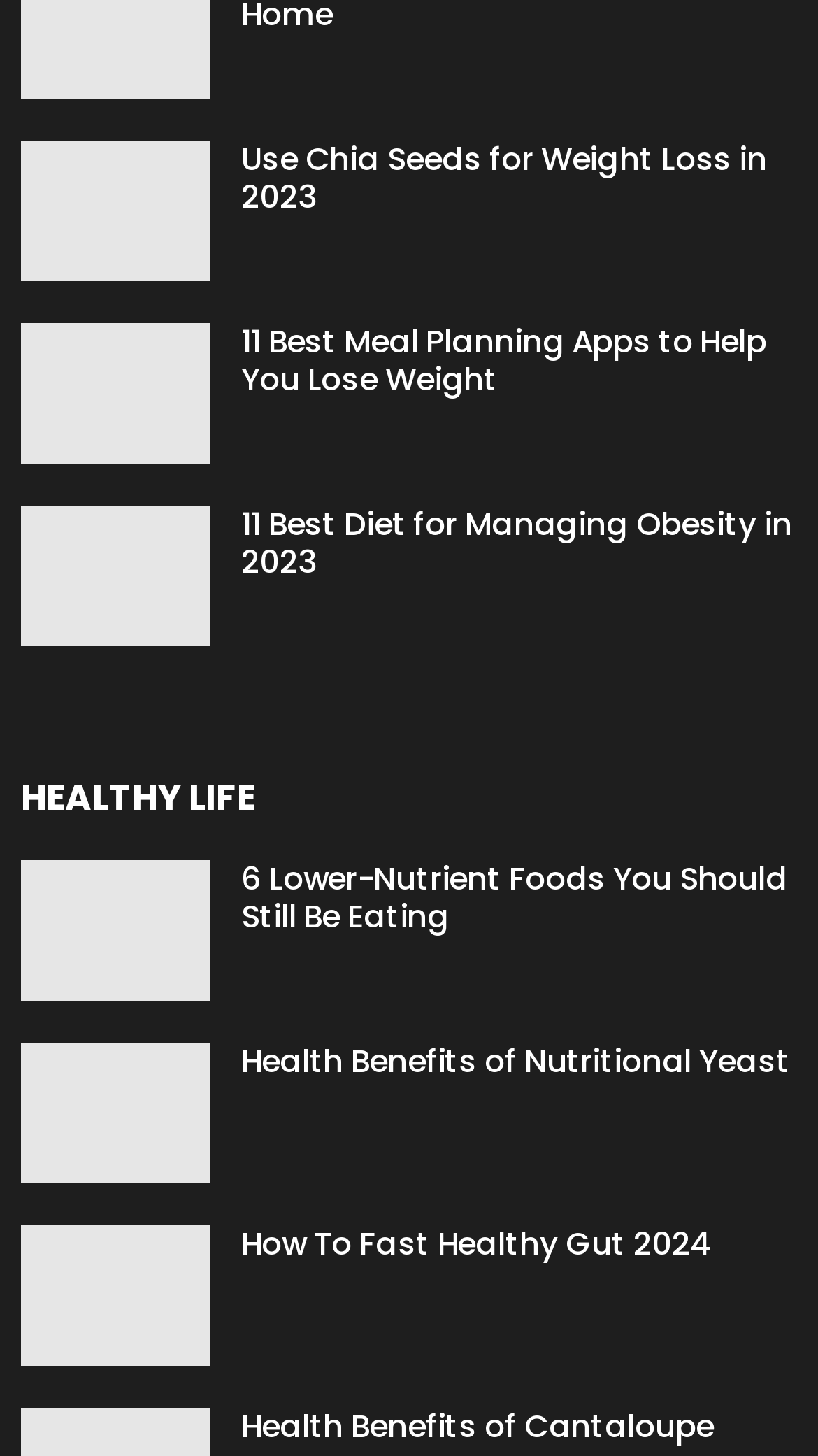Given the element description title="Health Benefits of Nutritional Yeast", identify the bounding box coordinates for the UI element on the webpage screenshot. The format should be (top-left x, top-left y, bottom-right x, bottom-right y), with values between 0 and 1.

[0.026, 0.716, 0.256, 0.813]